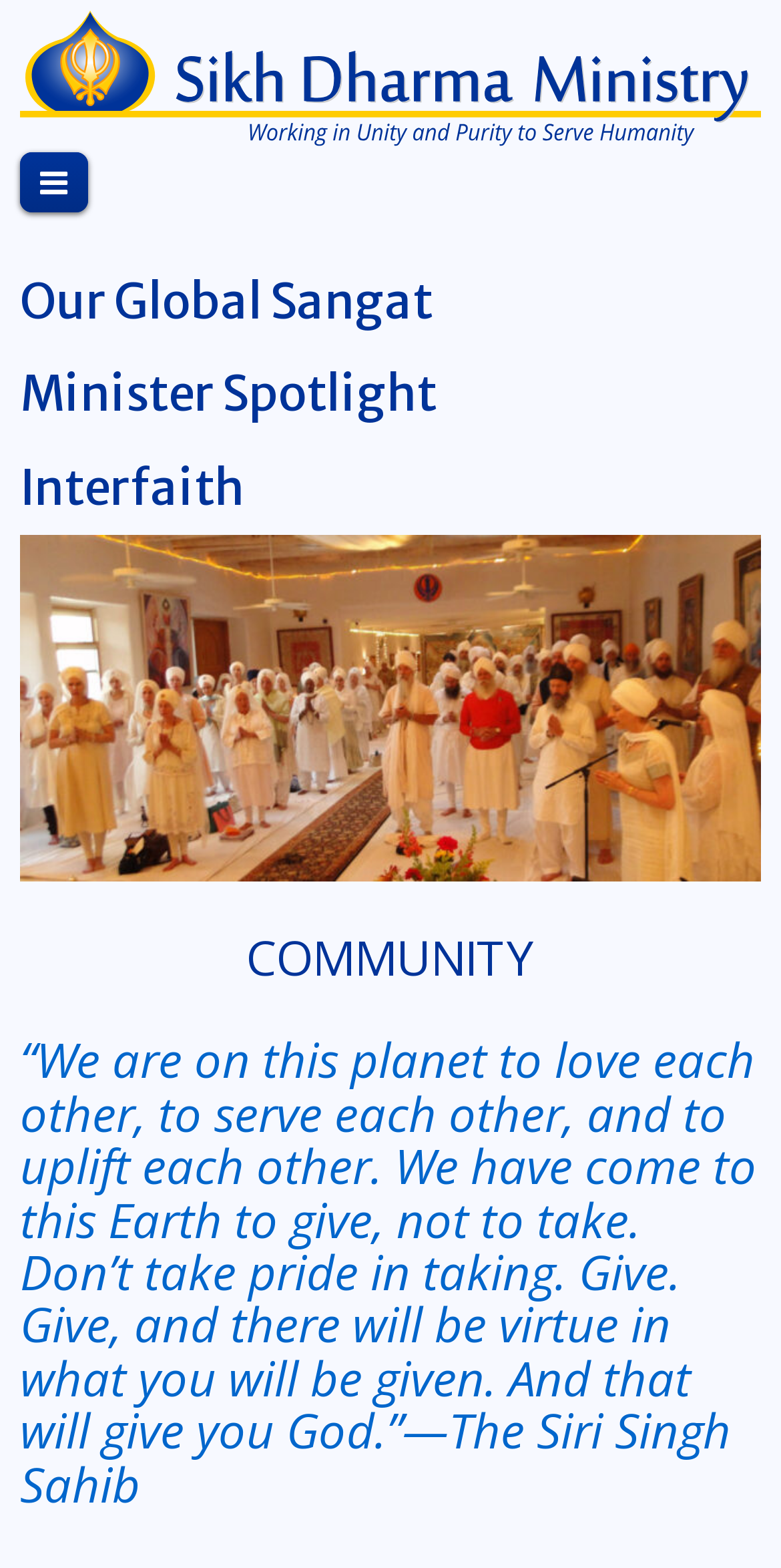Provide a short answer using a single word or phrase for the following question: 
How many images are on this webpage?

2